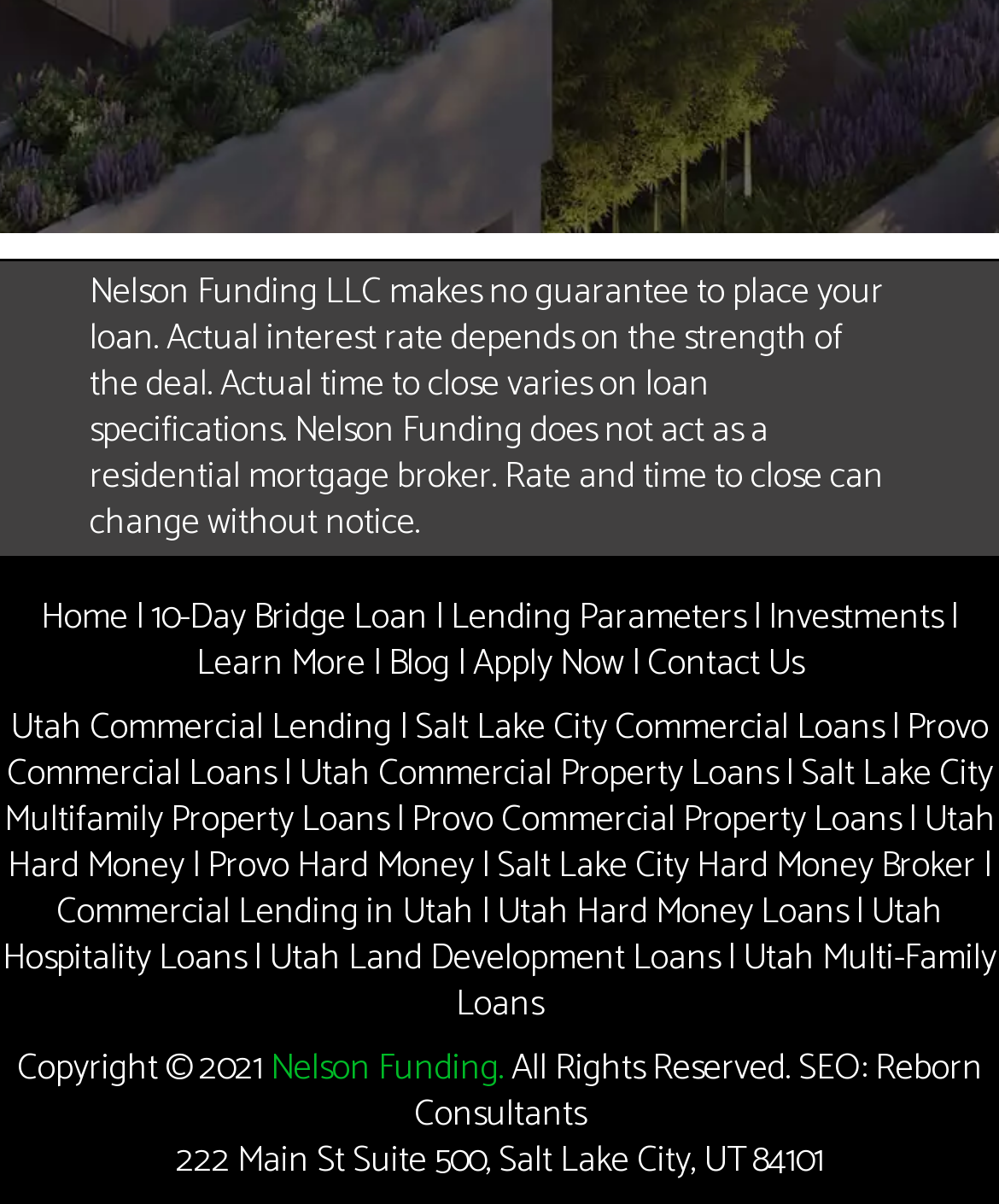Locate the bounding box coordinates of the region to be clicked to comply with the following instruction: "Contact Us for more information". The coordinates must be four float numbers between 0 and 1, in the form [left, top, right, bottom].

[0.647, 0.528, 0.804, 0.577]